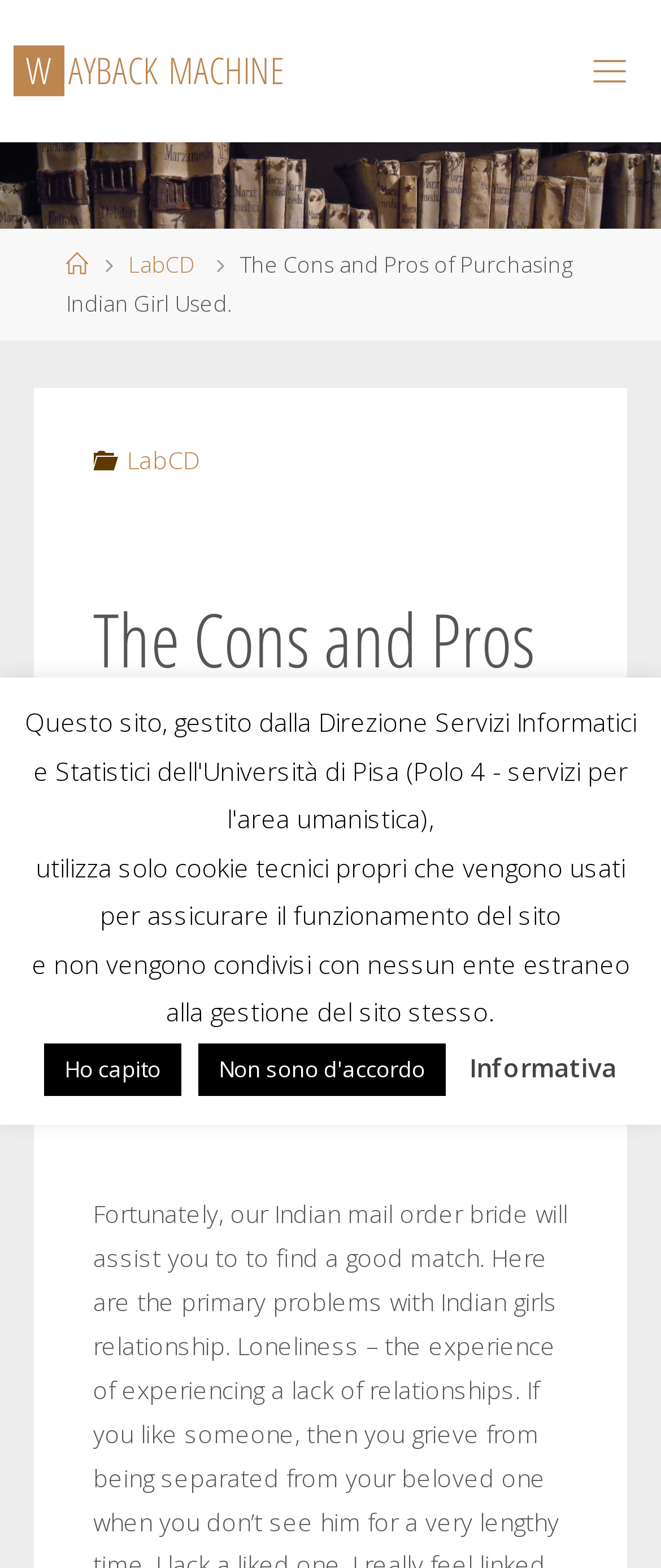Write a detailed summary of the webpage, including text, images, and layout.

This webpage appears to be a blog post or article discussing the pros and cons of purchasing an Indian girl, with a focus on the potential issues that may arise in such relationships. 

At the top of the page, there is a header section with a logo image and several links, including "WAYBACK MACHINE", a home button, and a link to "LabCD". 

Below the header, there is a main content section with a title "The Cons and Pros of Purchasing Indian Girl Used." This title is also displayed as an image at the top of the page. 

The main content is divided into sections, with headings and subheadings. There are several links and buttons scattered throughout the content, including a link to "francesca" and a button to "Ho capito" (which means "I understand" in Italian). 

At the bottom of the page, there is a footer section with a message about the website's use of cookies, stating that they only use technical cookies necessary for the site's functioning and do not share them with any external entities. There are also two buttons, "Ho capito" and "Non sono d'accordo" (which means "I disagree" in Italian), and a link to an "Informativa" (which likely means "Information" or "Privacy Policy" in Italian).